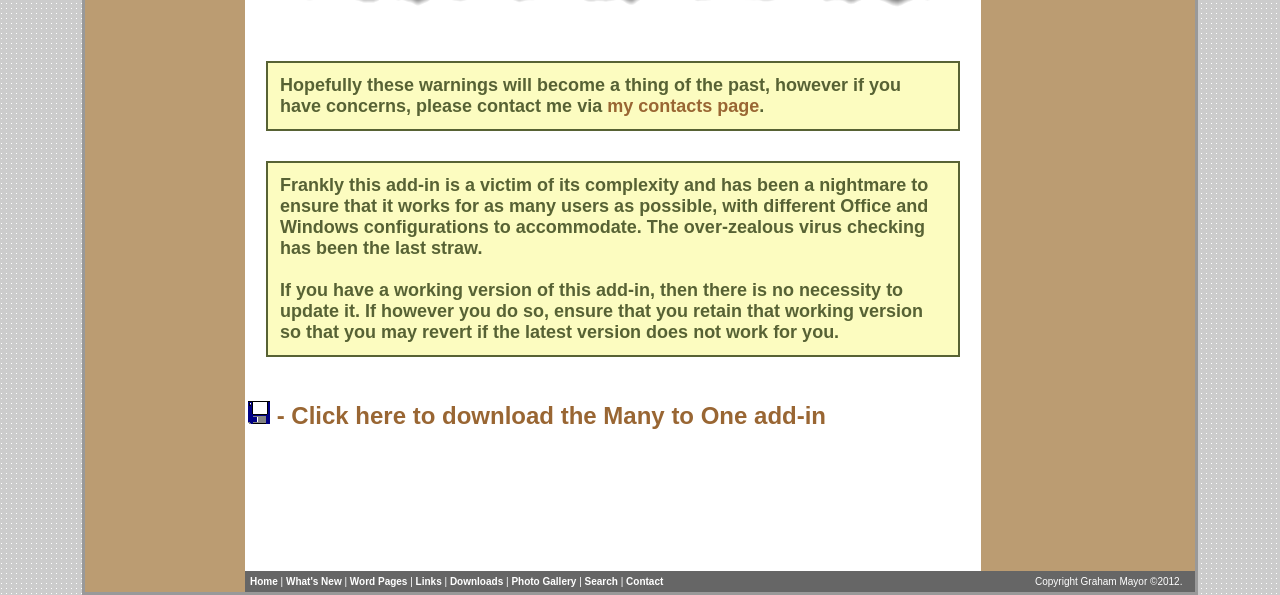Locate the bounding box of the user interface element based on this description: "What's New".

[0.223, 0.968, 0.267, 0.987]